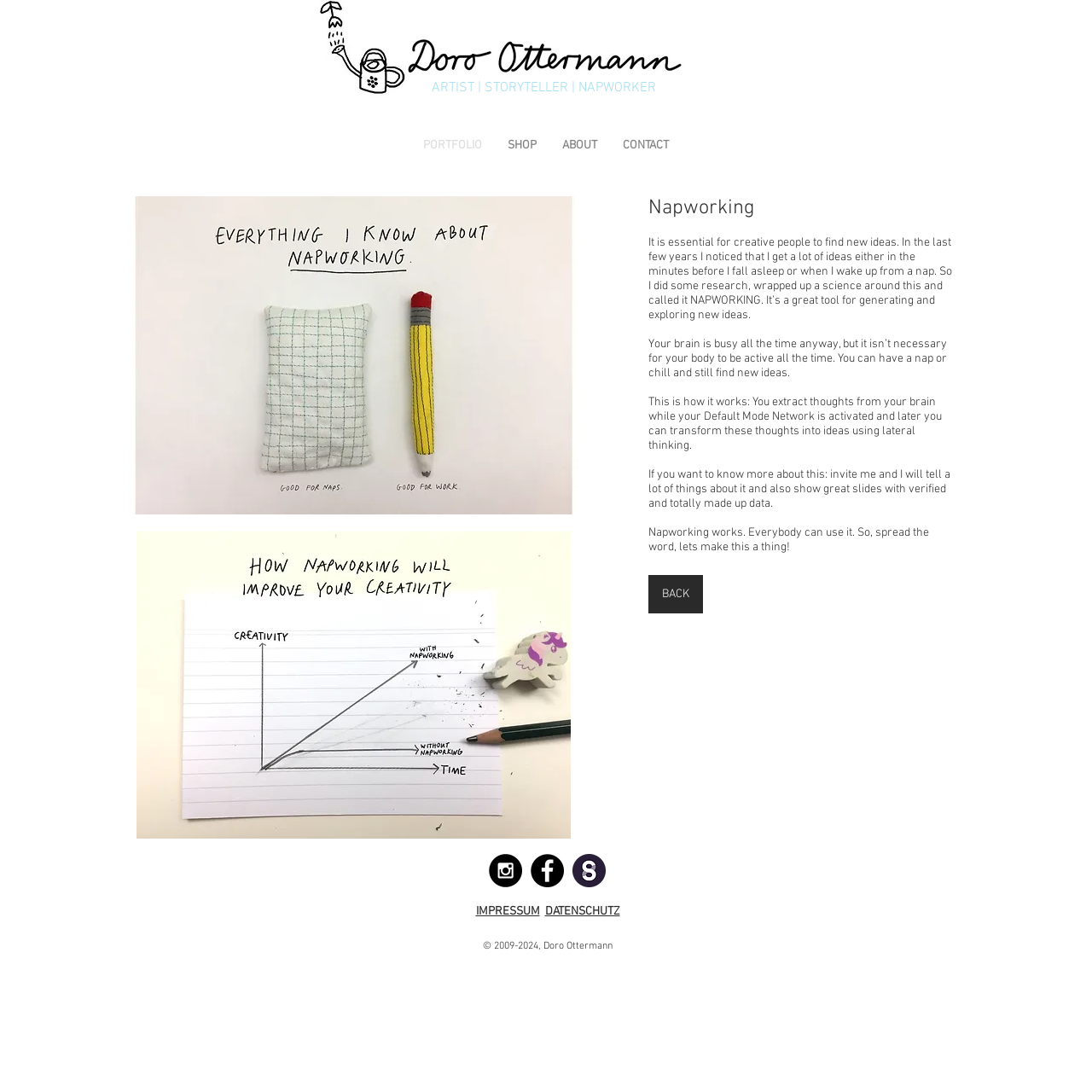Find the bounding box coordinates for the area you need to click to carry out the instruction: "Visit Home". The coordinates should be four float numbers between 0 and 1, indicated as [left, top, right, bottom].

None